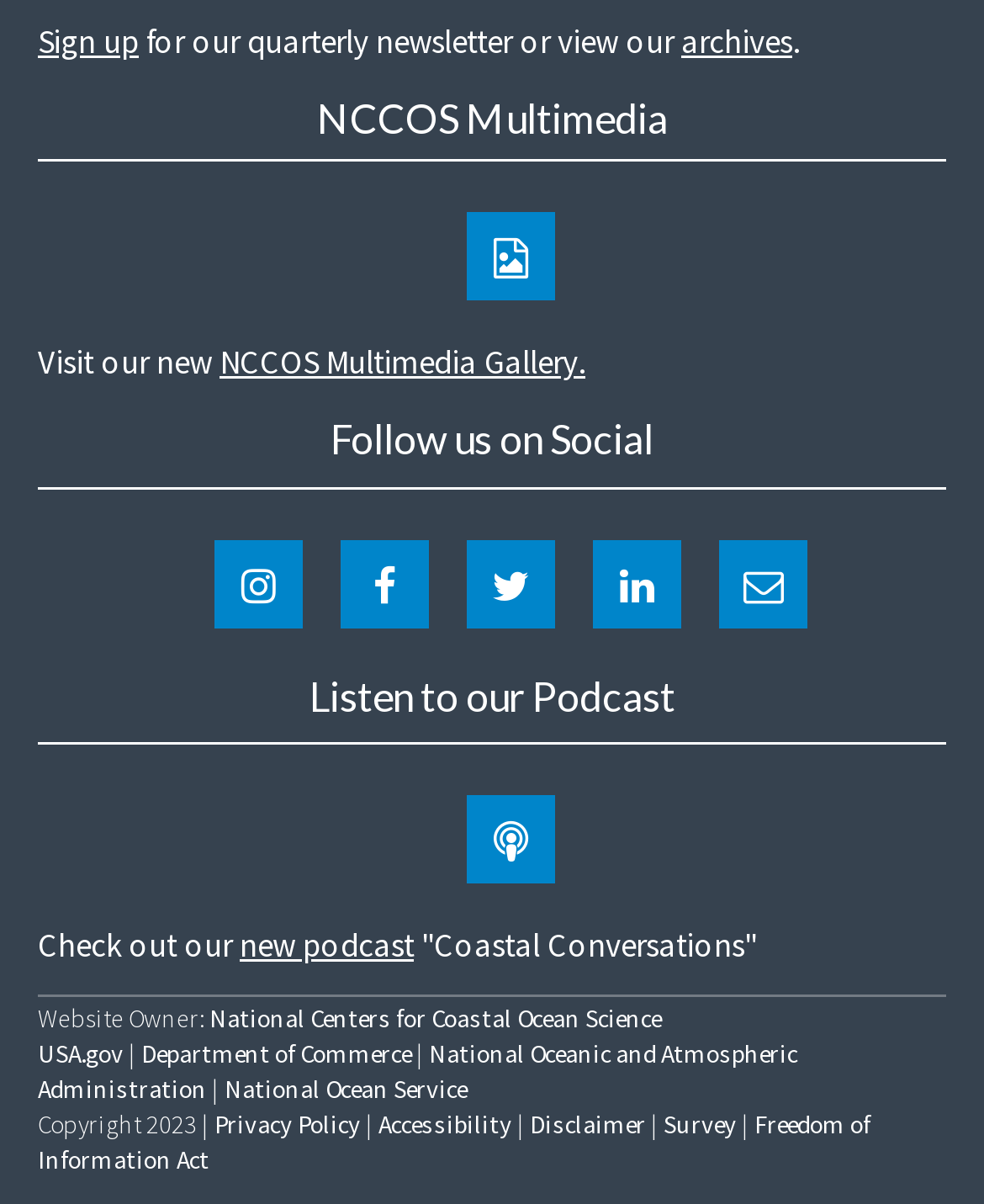Answer the question briefly using a single word or phrase: 
What is the name of the newsletter?

quarterly newsletter